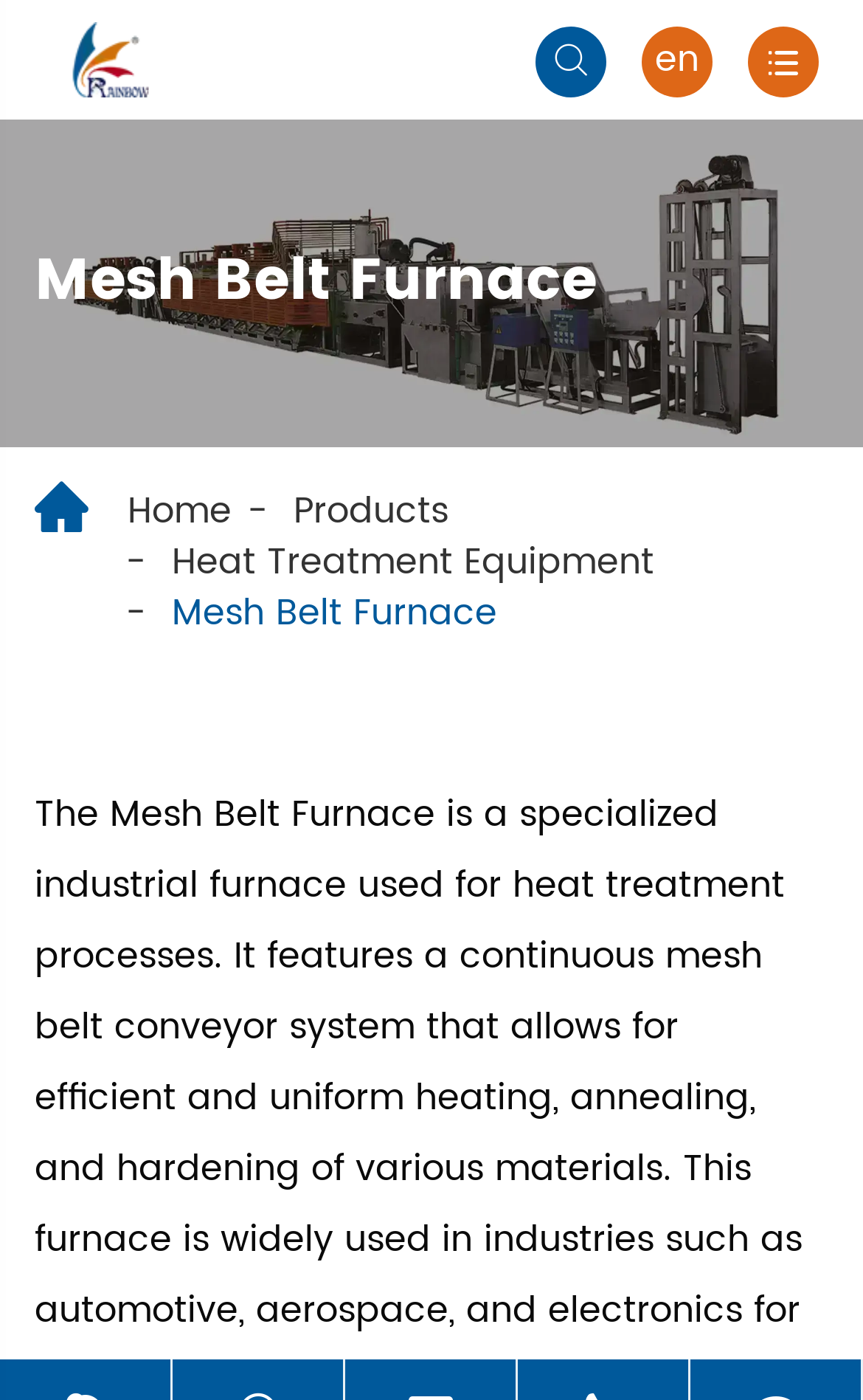From the webpage screenshot, predict the bounding box coordinates (top-left x, top-left y, bottom-right x, bottom-right y) for the UI element described here: parent_node: 

[0.0, 0.016, 0.256, 0.069]